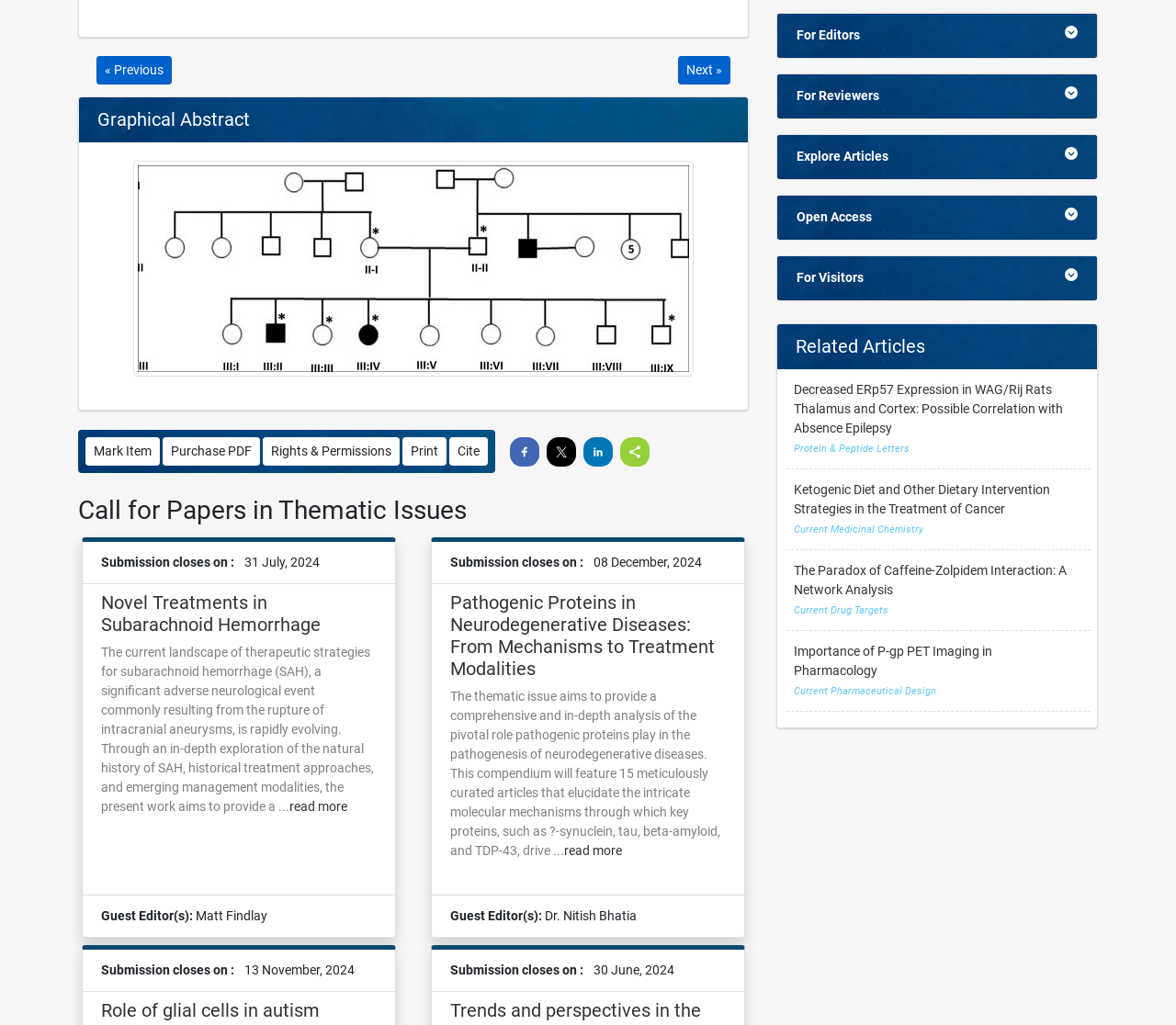Using the given description, provide the bounding box coordinates formatted as (top-left x, top-left y, bottom-right x, bottom-right y), with all values being floating point numbers between 0 and 1. Description: title="Click to enlarge"

[0.113, 0.254, 0.59, 0.268]